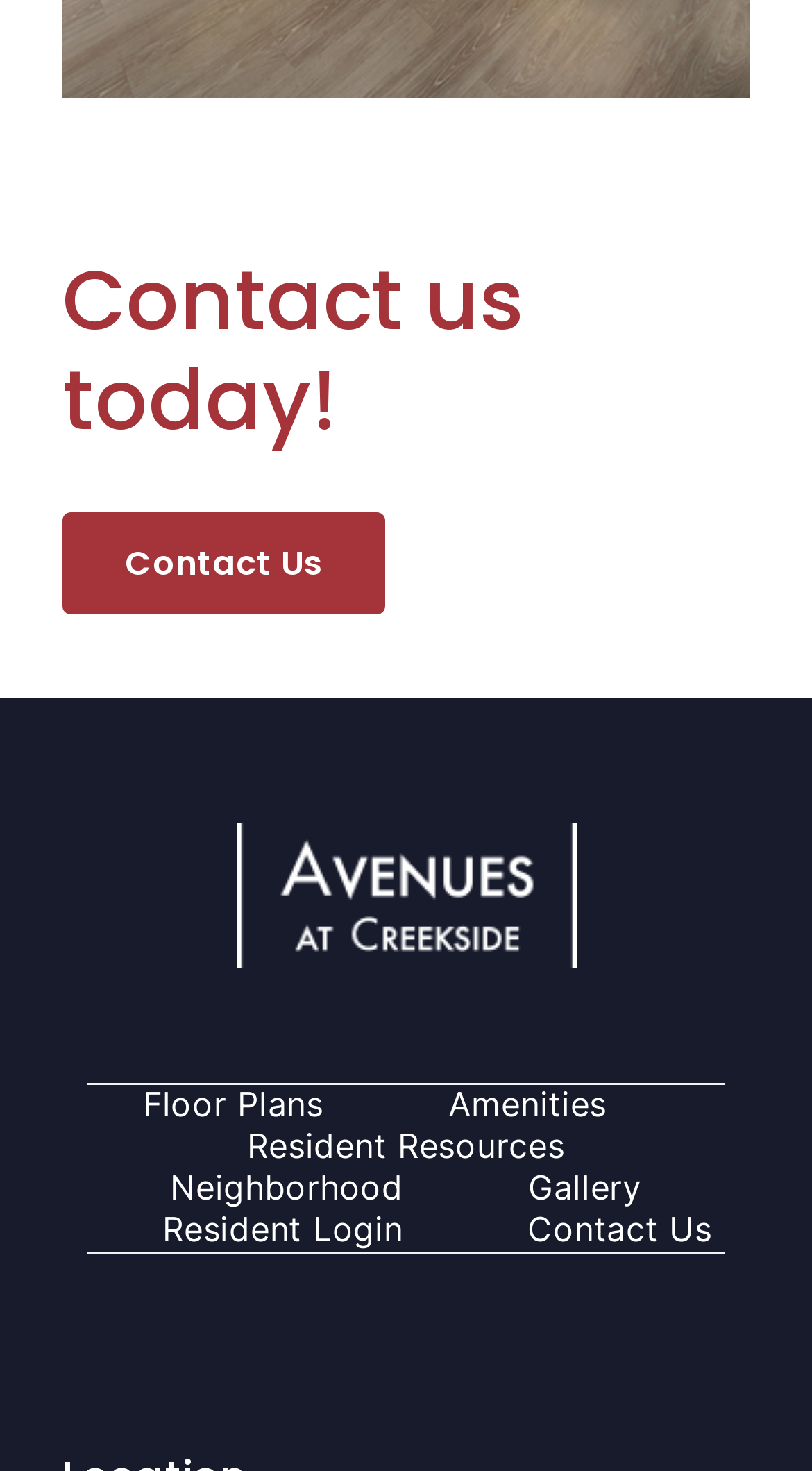Pinpoint the bounding box coordinates of the element you need to click to execute the following instruction: "Login as Resident". The bounding box should be represented by four float numbers between 0 and 1, in the format [left, top, right, bottom].

[0.2, 0.823, 0.496, 0.851]